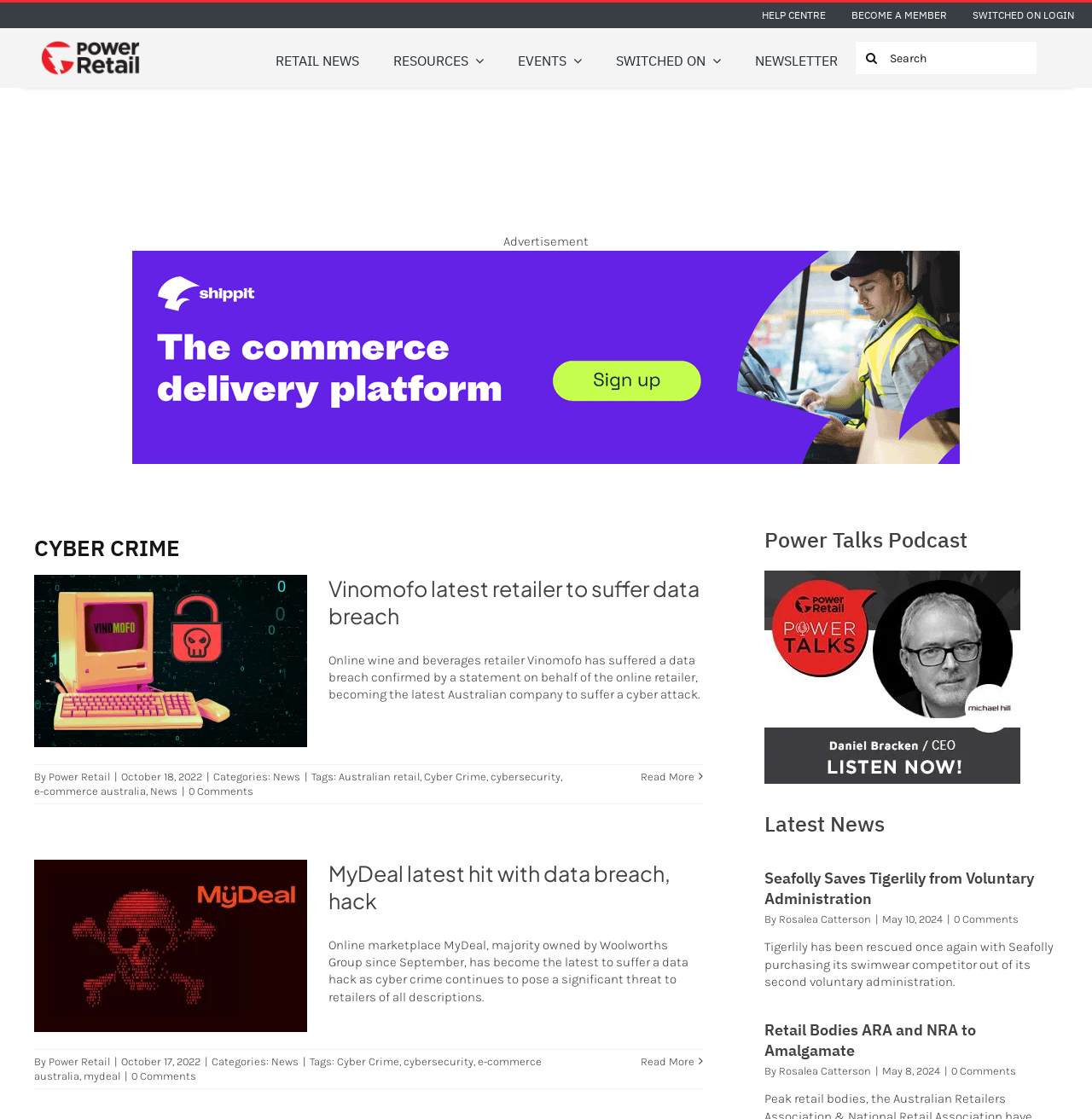How many comments does the article 'Seafolly Saves Tigerlily from Voluntary Administration' have?
Please answer the question with a detailed response using the information from the screenshot.

The number of comments for the article 'Seafolly Saves Tigerlily from Voluntary Administration' is identified as '0 Comments' based on the link element with text '0 Comments' and bounding box coordinates [0.873, 0.816, 0.933, 0.827] which is part of the article's metadata.